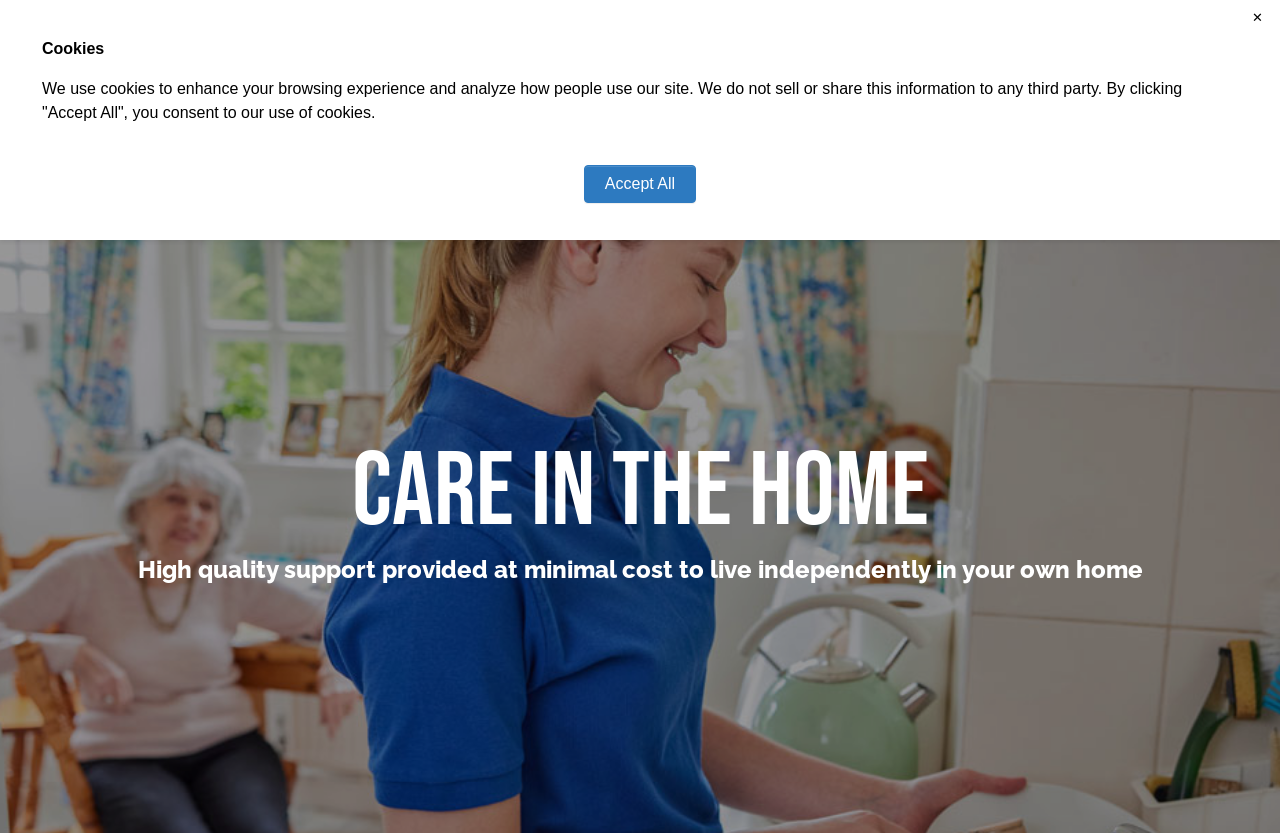Answer the question in a single word or phrase:
What type of support is provided by the care services?

High quality support